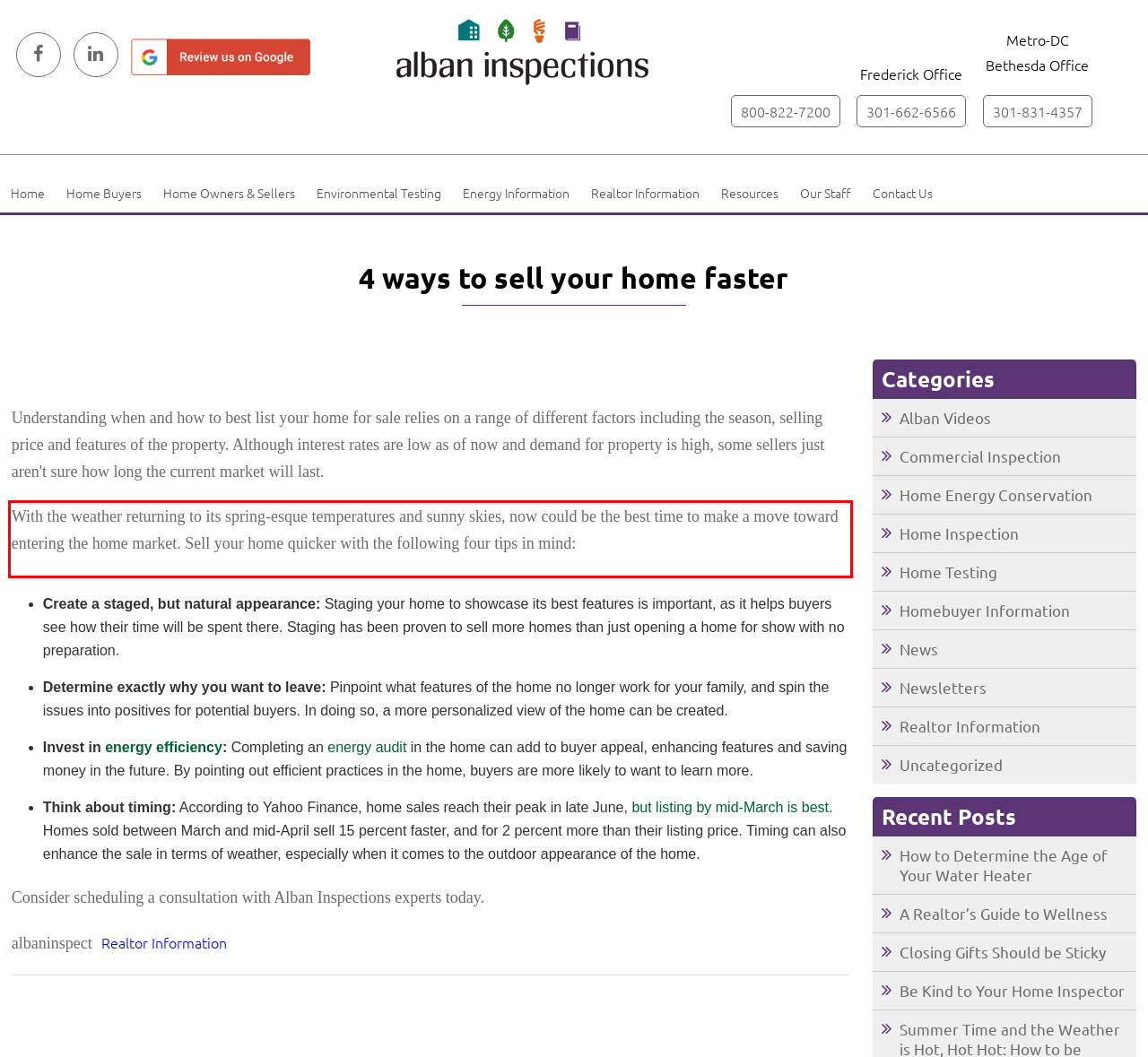Please look at the webpage screenshot and extract the text enclosed by the red bounding box.

With the weather returning to its spring-esque temperatures and sunny skies, now could be the best time to make a move toward entering the home market. Sell your home quicker with the following four tips in mind: